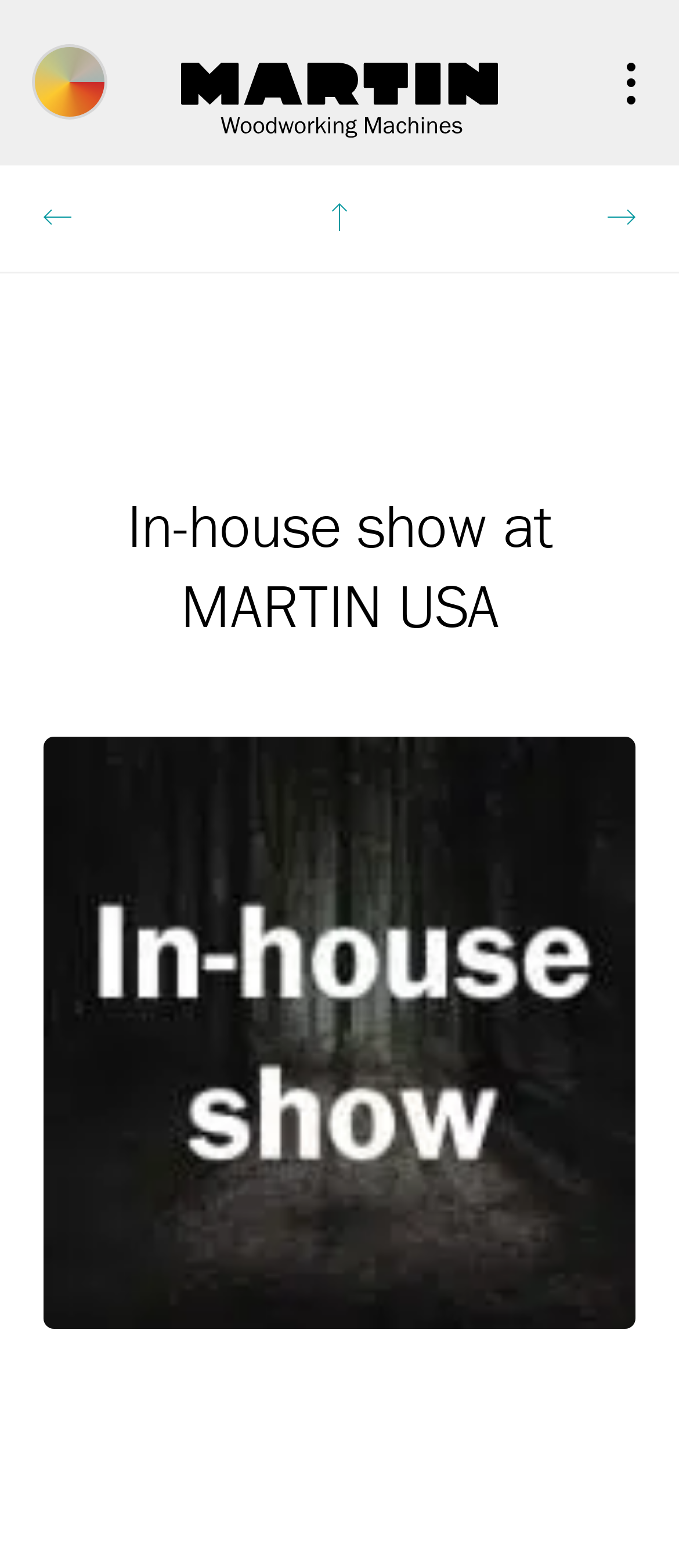Could you locate the bounding box coordinates for the section that should be clicked to accomplish this task: "Search for something".

[0.0, 0.106, 1.0, 0.178]